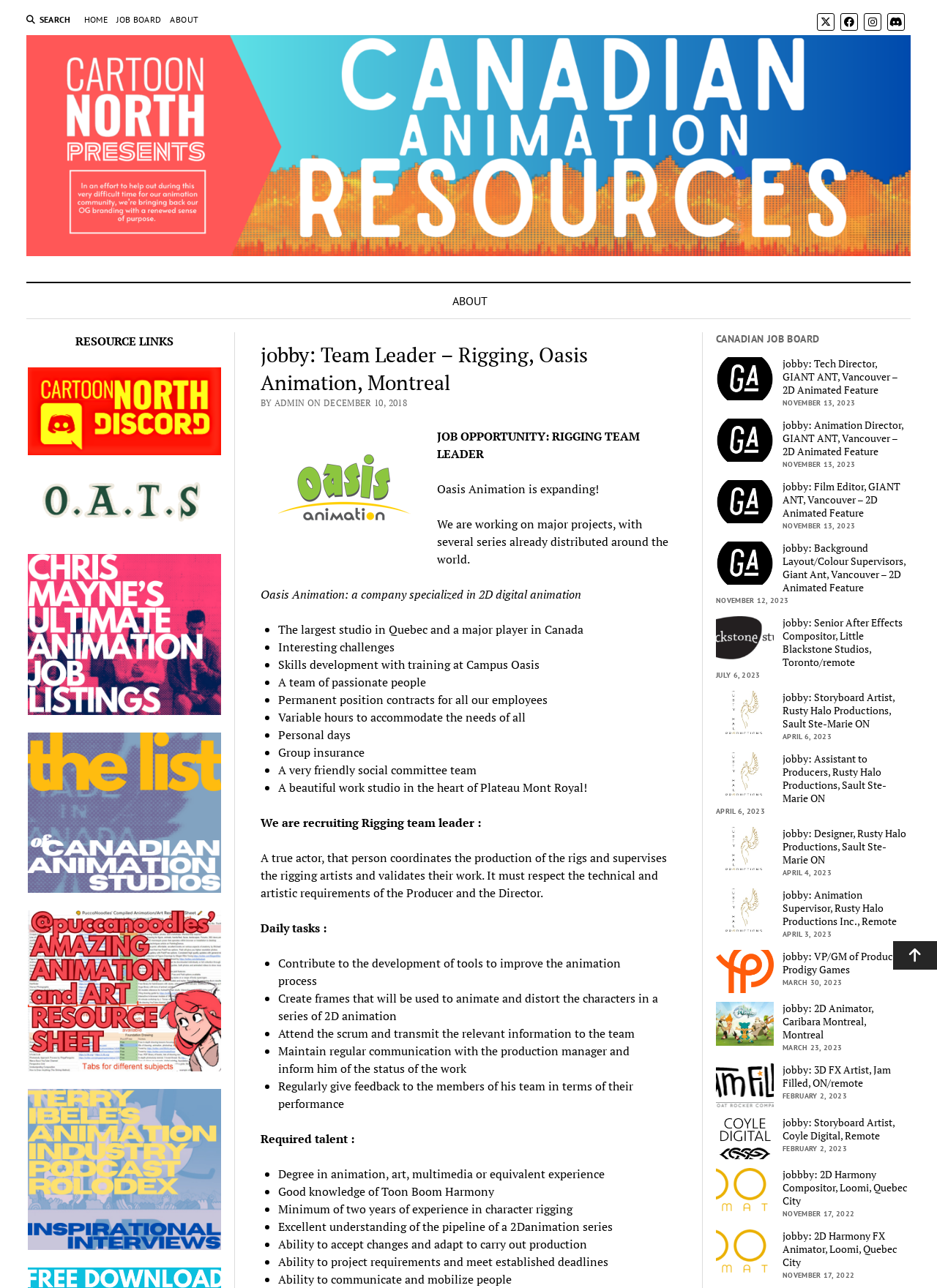What is the minimum experience required for the job?
Carefully examine the image and provide a detailed answer to the question.

The minimum experience required for the job is mentioned in the job description as 'Minimum of two years of experience in character rigging'.